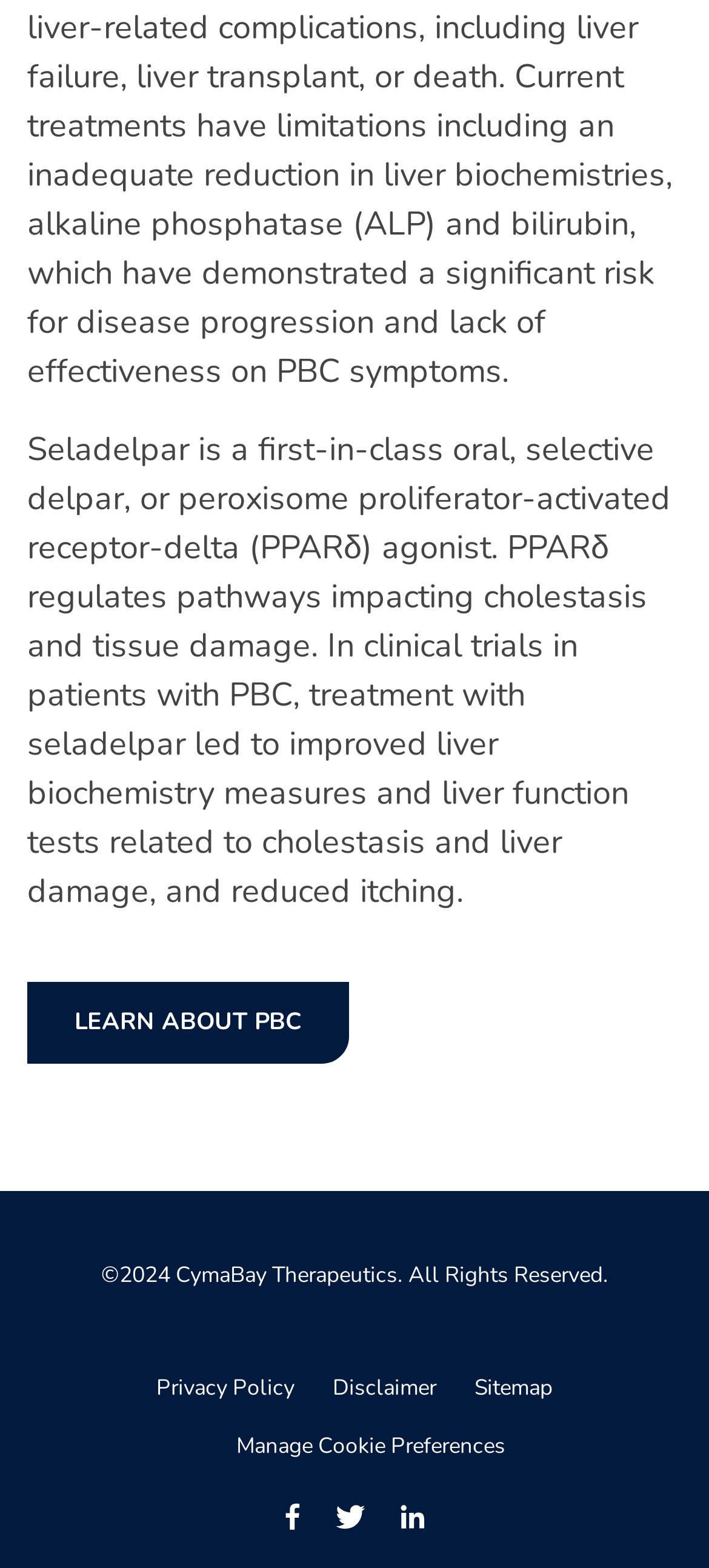Provide the bounding box for the UI element matching this description: "Manage Cookie Preferences".

[0.333, 0.915, 0.713, 0.929]